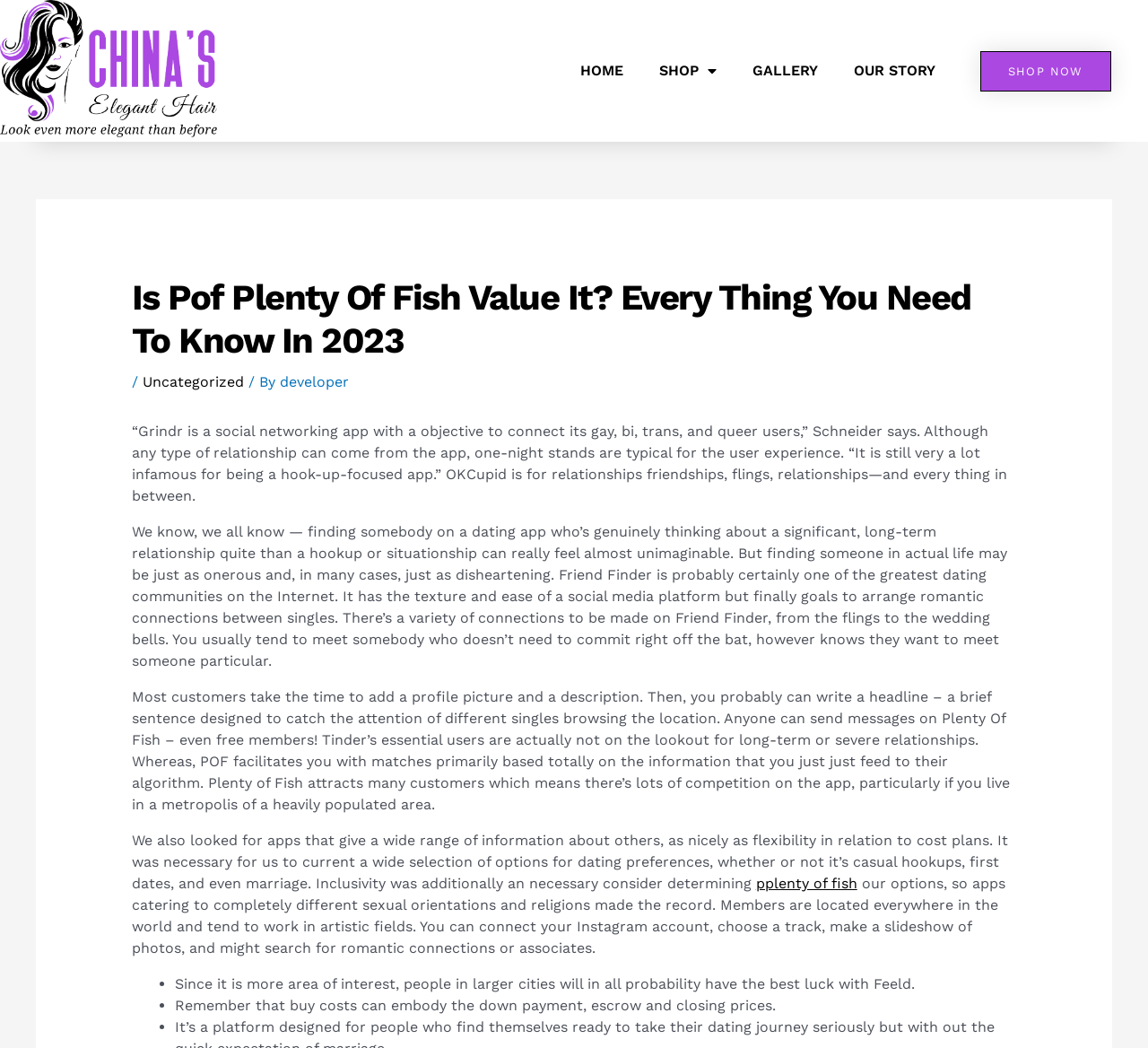Please examine the image and provide a detailed answer to the question: What is the purpose of Plenty Of Fish?

Based on the content of the webpage, it appears that Plenty Of Fish is a dating platform that facilitates romantic connections between singles. The text mentions that users can add a profile picture and description, and send messages to other users, indicating that the platform is designed for people to meet and connect with each other.